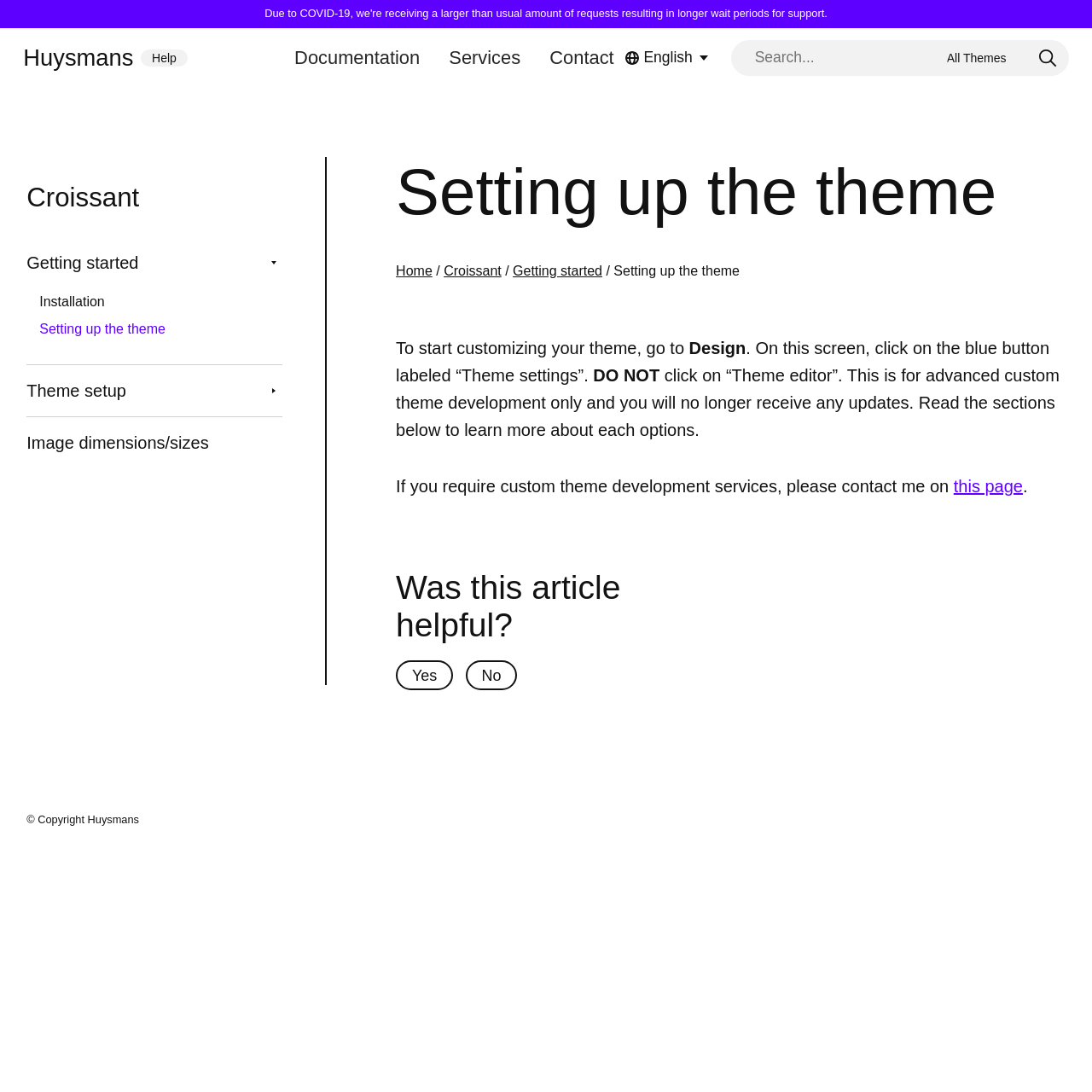Show the bounding box coordinates for the HTML element described as: "Theme setup".

[0.024, 0.335, 0.258, 0.382]